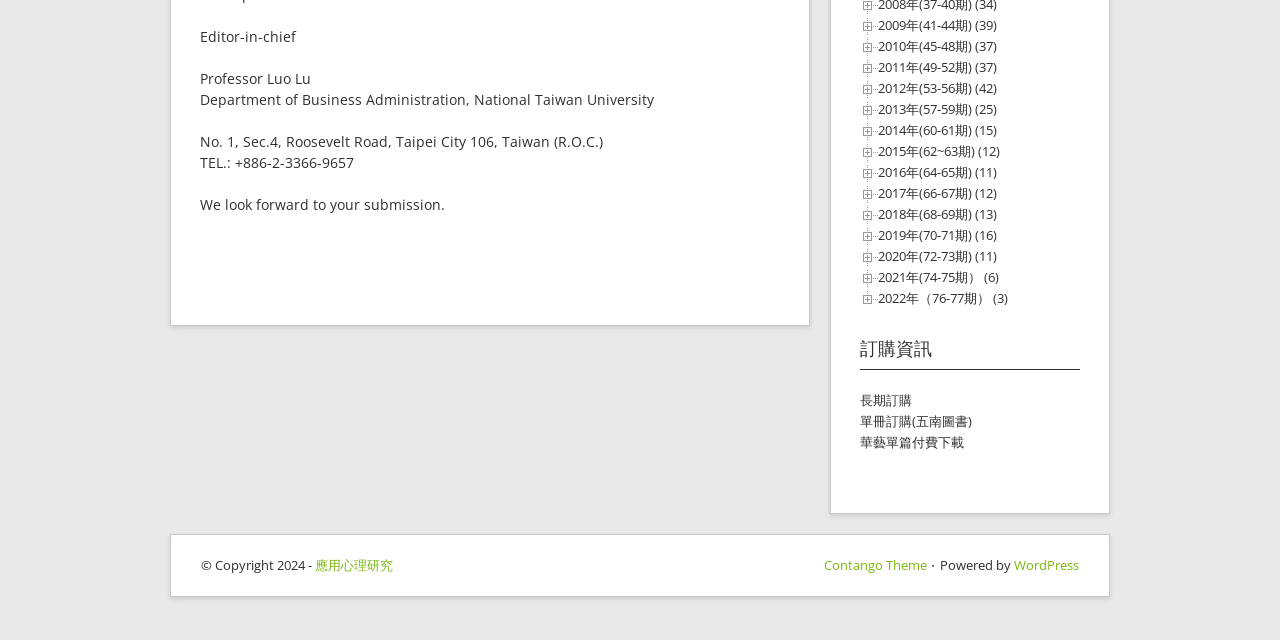Refer to the element description 2015年(62~63期) (12) and identify the corresponding bounding box in the screenshot. Format the coordinates as (top-left x, top-left y, bottom-right x, bottom-right y) with values in the range of 0 to 1.

[0.686, 0.222, 0.781, 0.25]